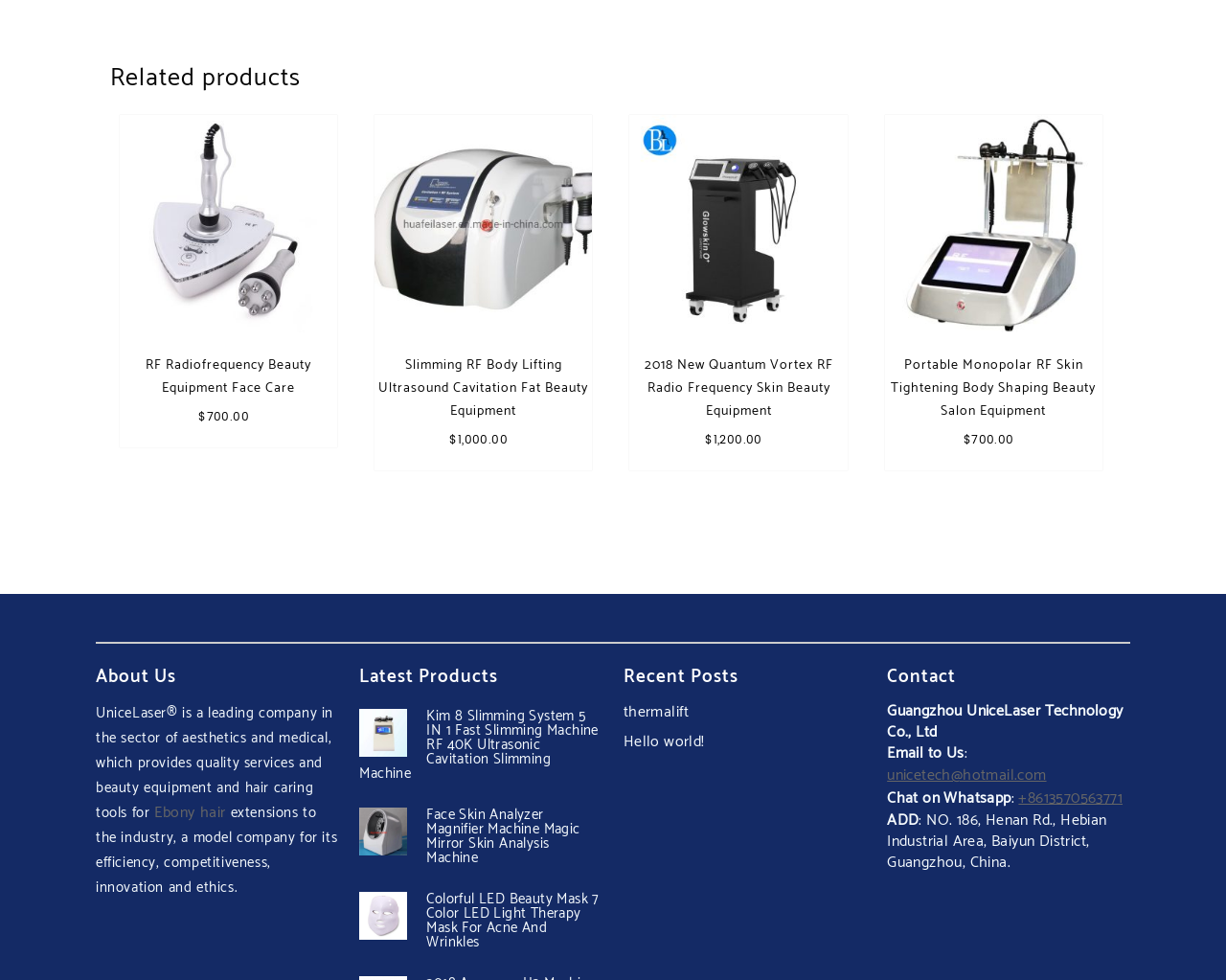Pinpoint the bounding box coordinates of the element that must be clicked to accomplish the following instruction: "Read about UniceLaser company". The coordinates should be in the format of four float numbers between 0 and 1, i.e., [left, top, right, bottom].

[0.078, 0.716, 0.272, 0.842]